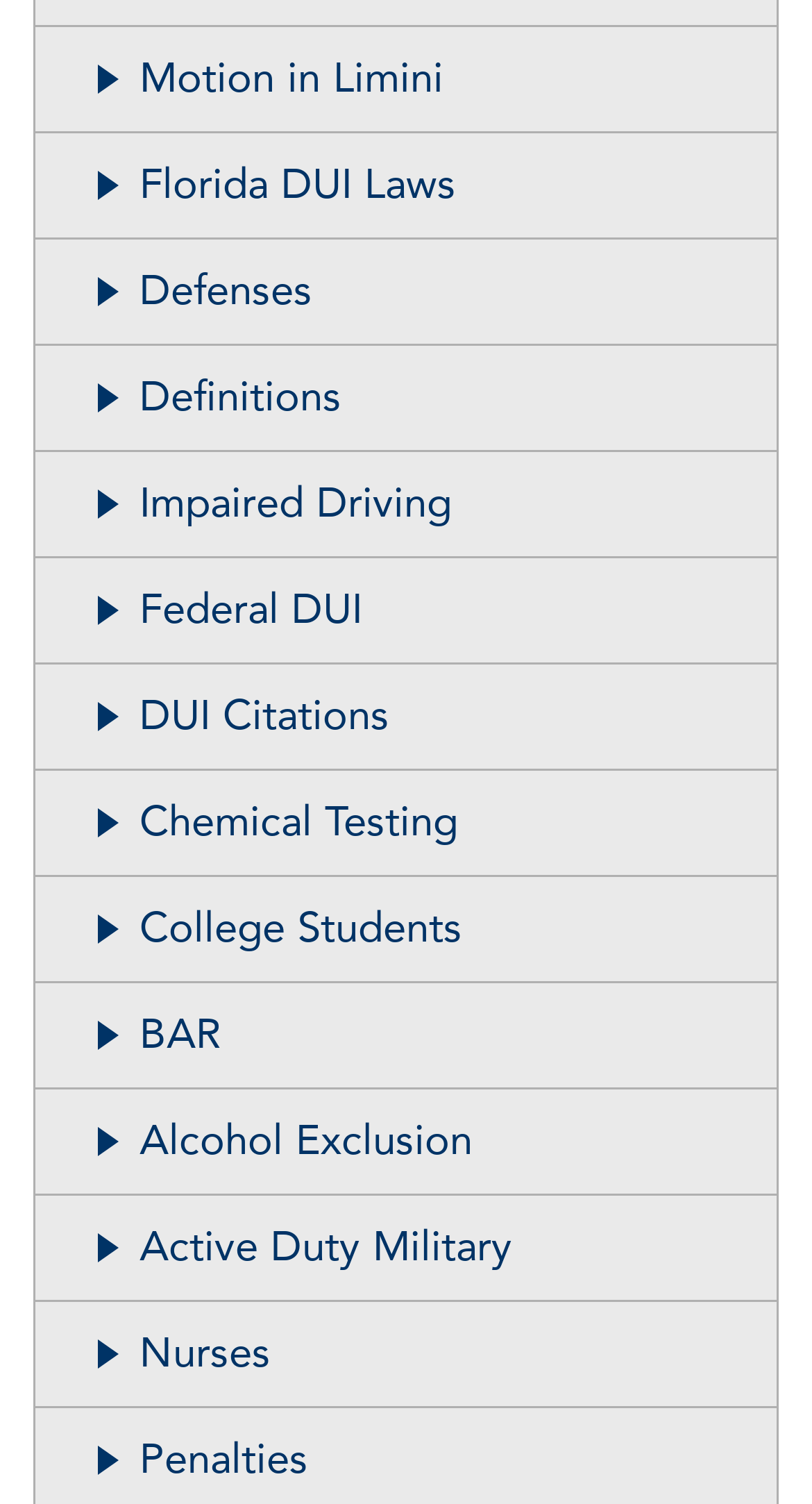Is there a link related to military personnel?
Look at the image and respond with a one-word or short-phrase answer.

Yes